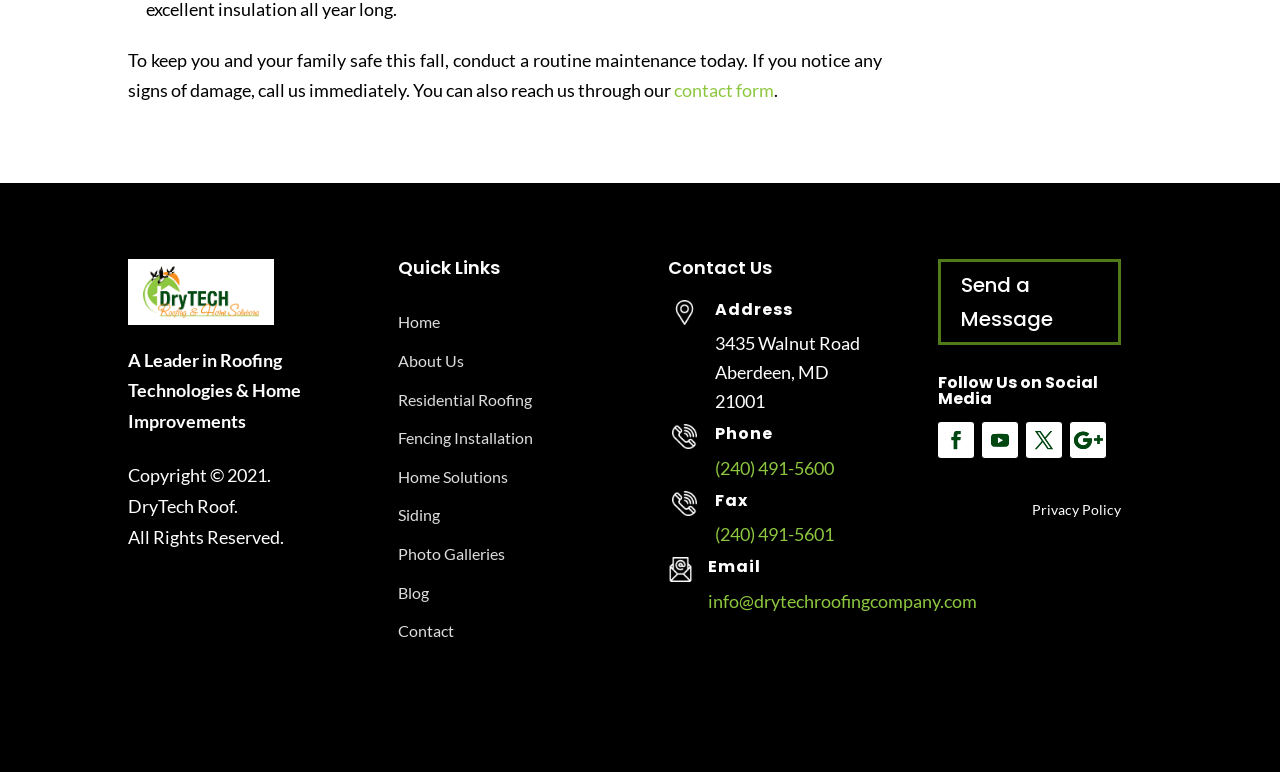How can I contact the company?
Look at the screenshot and respond with one word or a short phrase.

Through contact form or phone